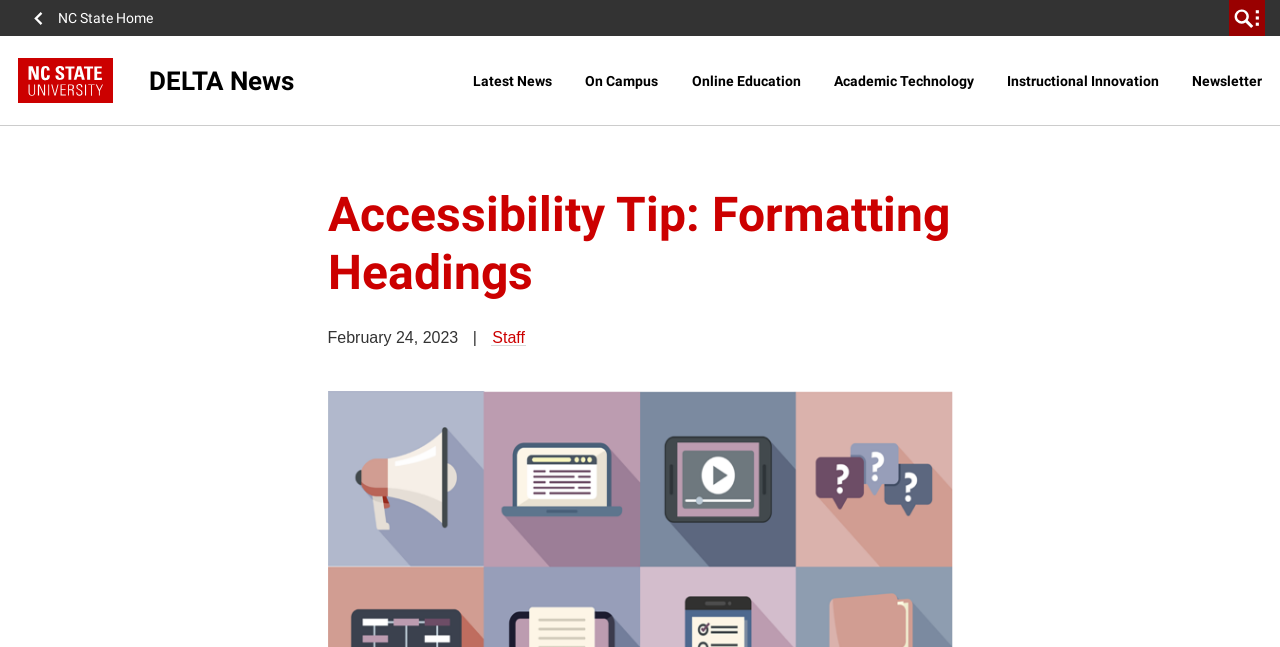Identify the bounding box for the UI element described as: "DELTA News". The coordinates should be four float numbers between 0 and 1, i.e., [left, top, right, bottom].

[0.014, 0.089, 0.37, 0.16]